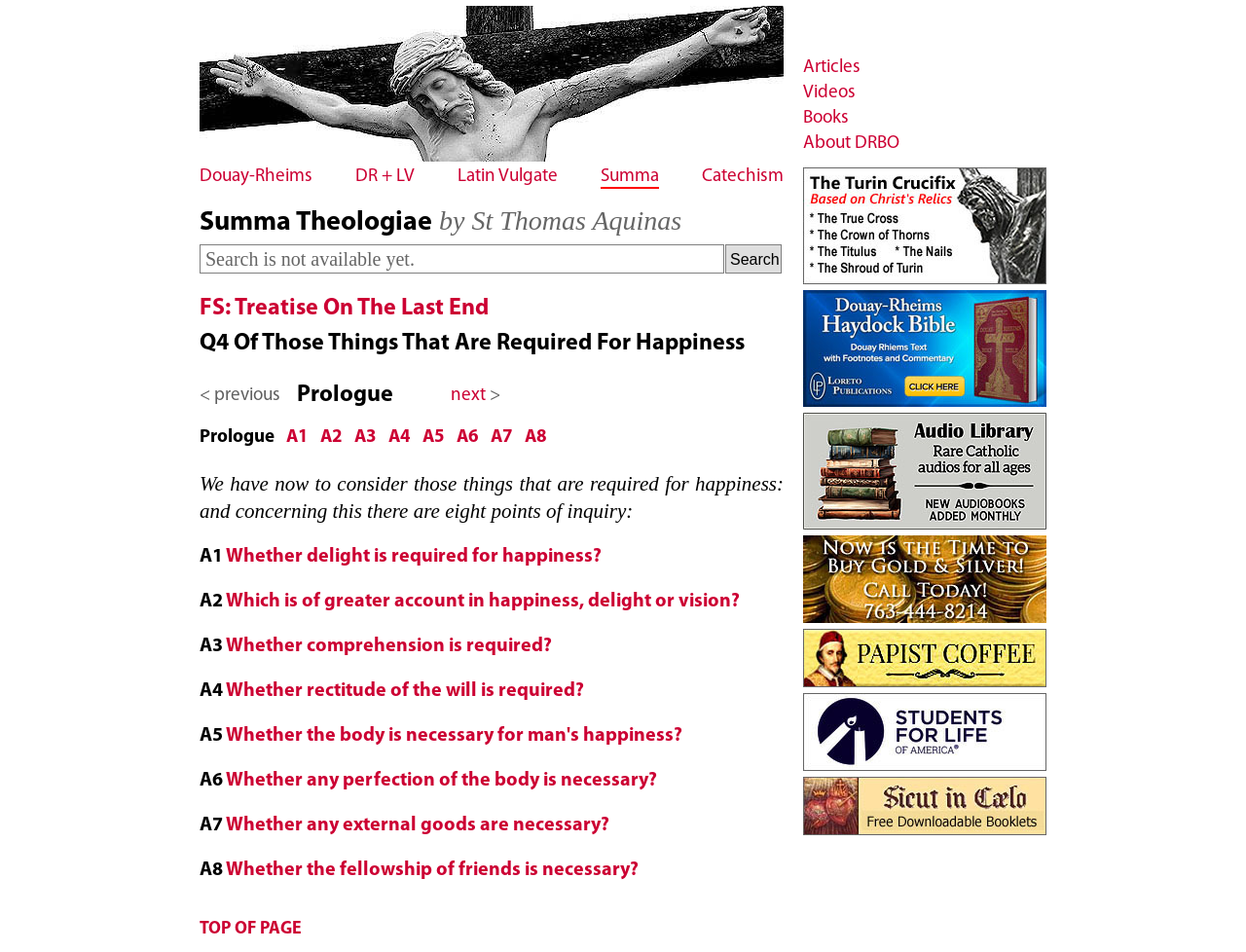Provide the bounding box coordinates of the UI element that matches the description: "Whether comprehension is required?".

[0.181, 0.669, 0.443, 0.689]